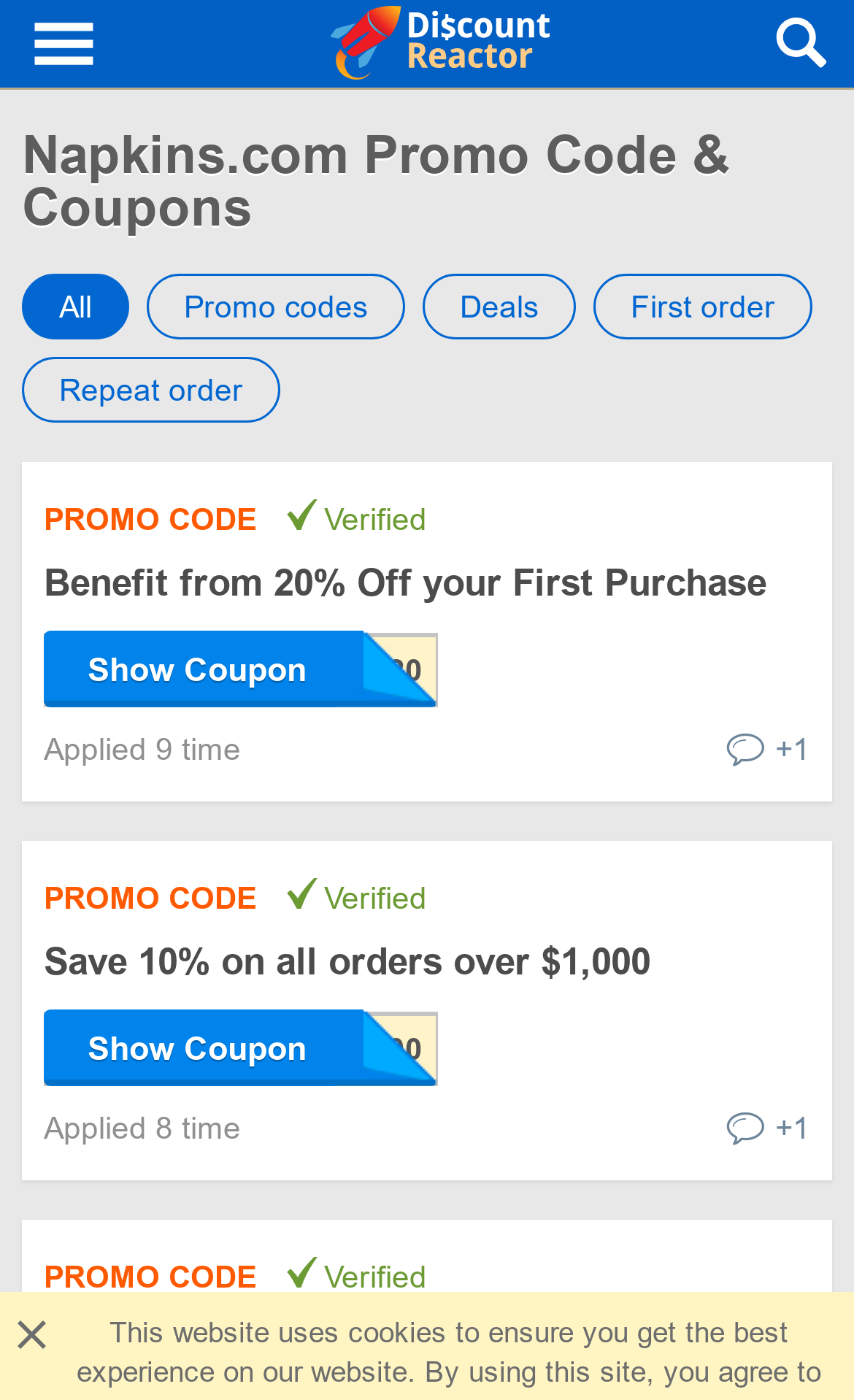Provide the bounding box coordinates of the section that needs to be clicked to accomplish the following instruction: "Click on Benefit from 20% Off your First Purchase."

[0.051, 0.402, 0.897, 0.432]